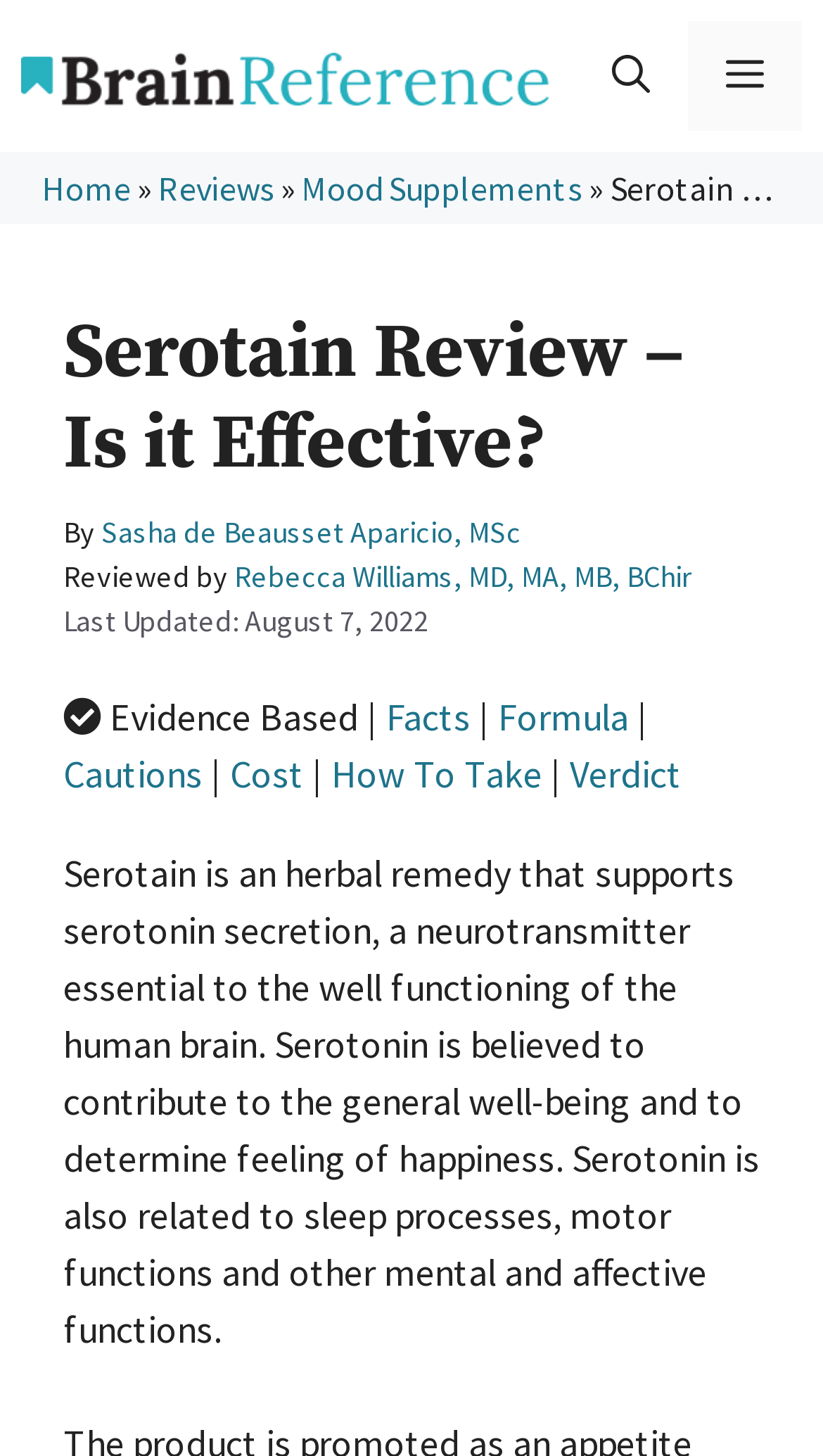Identify the bounding box coordinates for the UI element described by the following text: "Facts". Provide the coordinates as four float numbers between 0 and 1, in the format [left, top, right, bottom].

[0.469, 0.476, 0.572, 0.509]